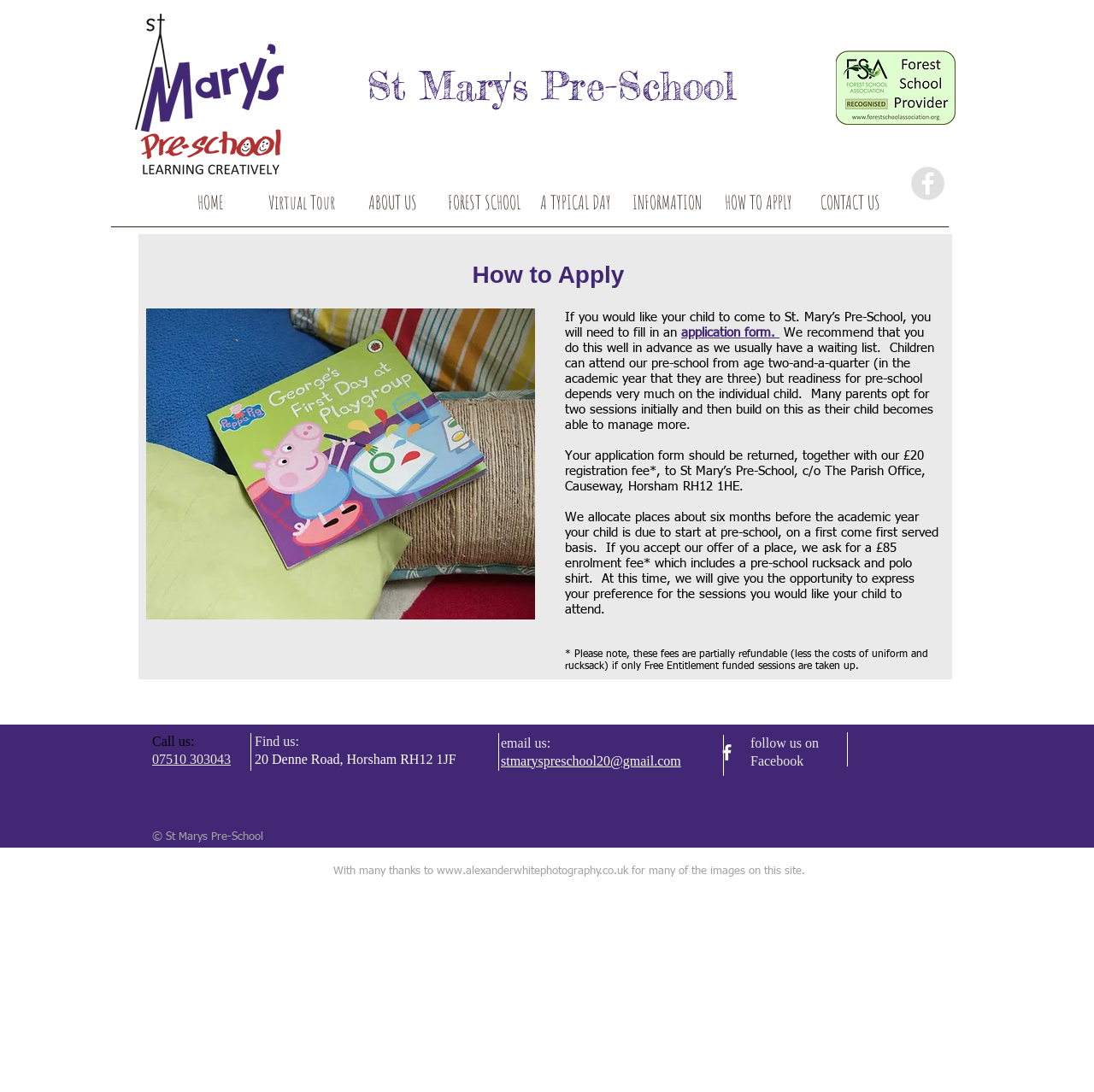Carefully observe the image and respond to the question with a detailed answer:
What is the address of St Mary's Pre-School?

The webpage provides the address of St Mary's Pre-School, which is 20 Denne Road, Horsham RH12 1JF. This information is found in the footer section of the webpage.